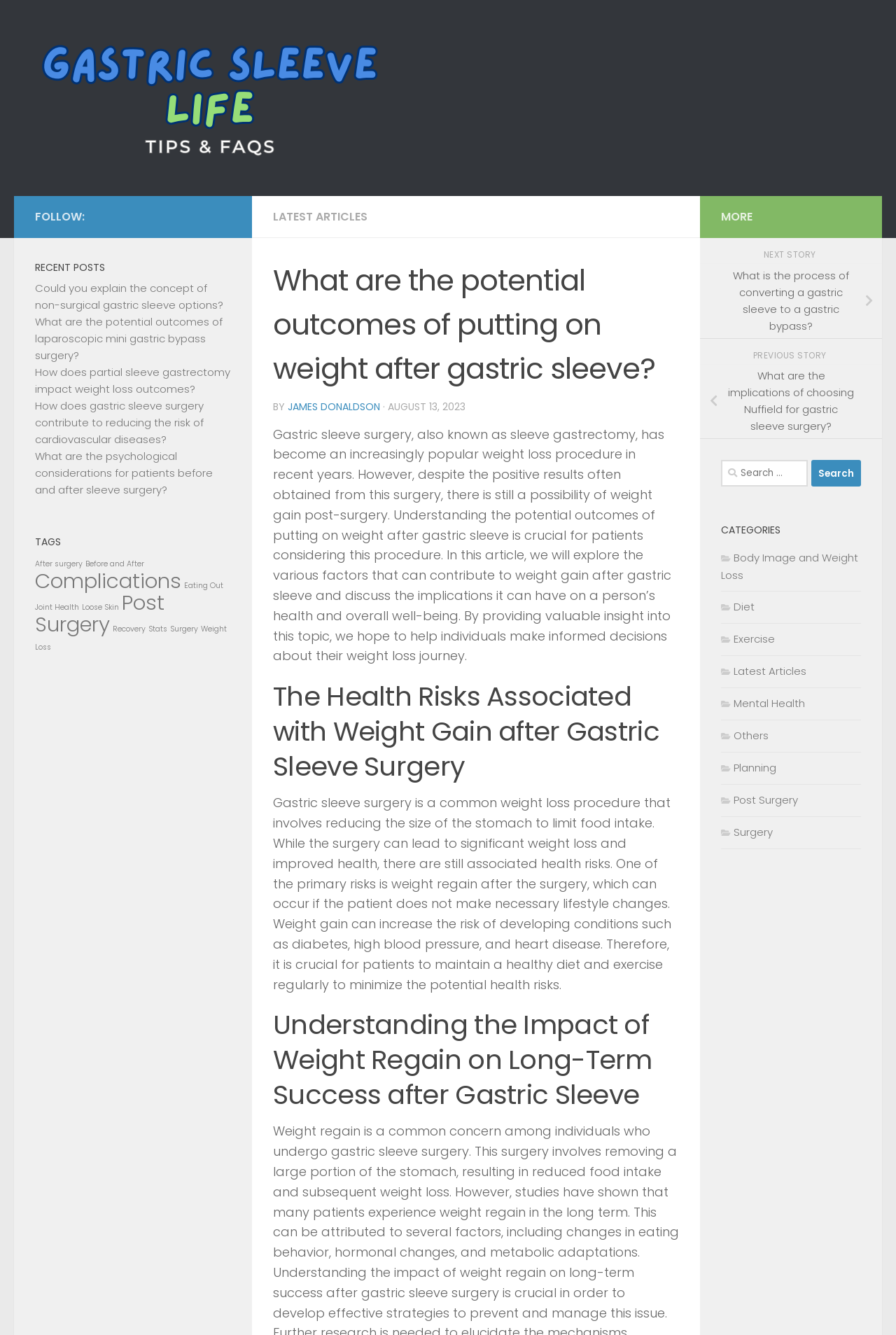Determine the coordinates of the bounding box for the clickable area needed to execute this instruction: "Read the article 'What are the potential outcomes of putting on weight after gastric sleeve?'".

[0.305, 0.194, 0.758, 0.293]